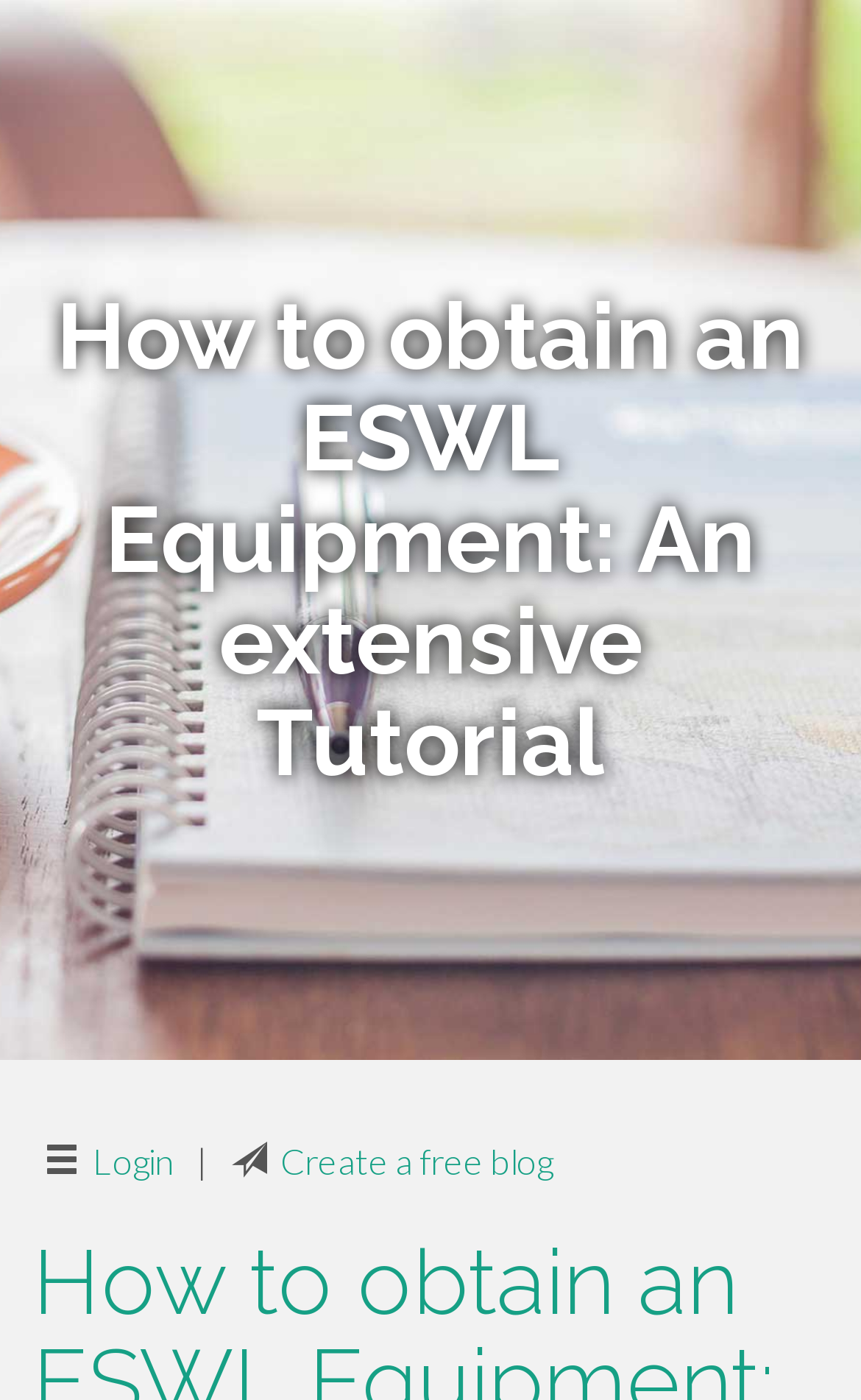Identify and provide the main heading of the webpage.

How to obtain an ESWL Equipment: An extensive Tutorial